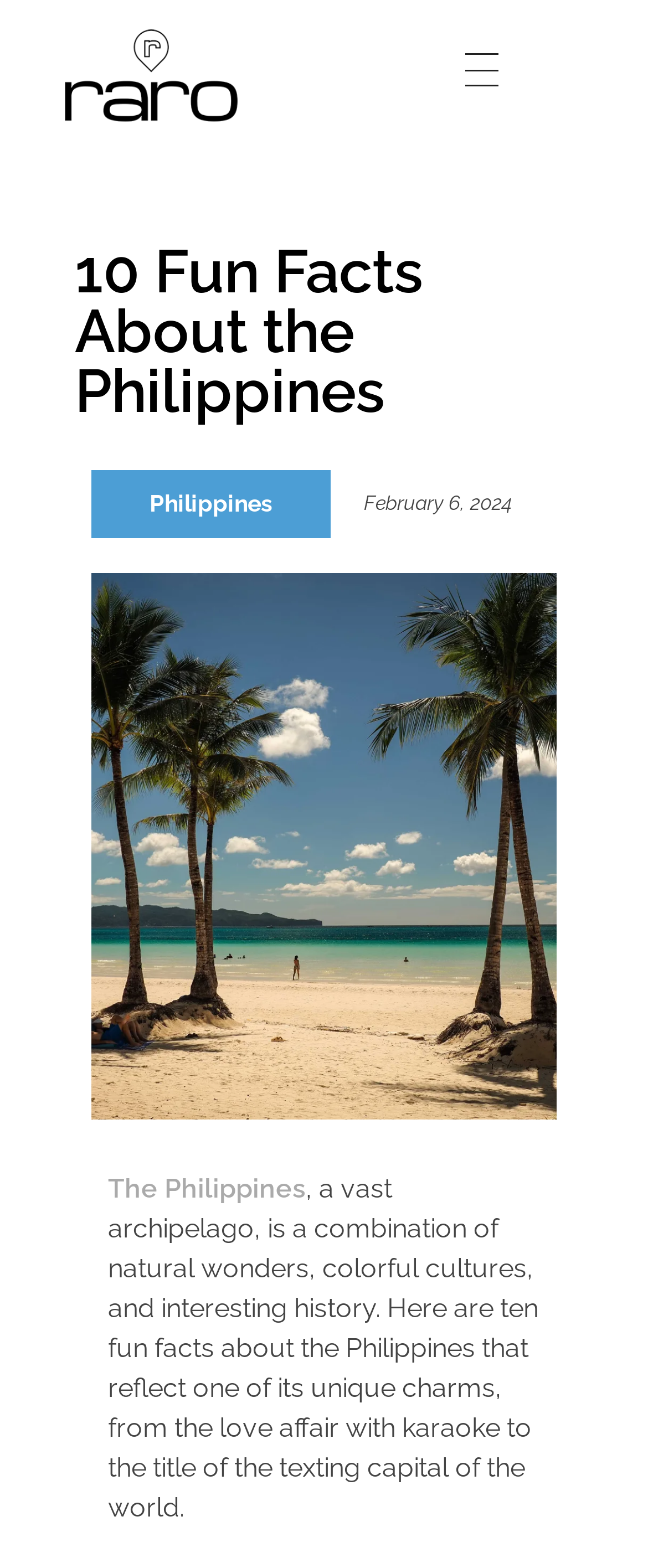Provide an in-depth caption for the webpage.

The webpage is about "10 Fun Facts About the Philippines" and appears to be a travel-related article. At the top left corner, there is a "Travel Raro Logo Black" image, which is a link. Below the logo, there is a heading that reads "10 Fun Facts About the Philippines". 

To the right of the heading, there is a link to "Philippines" and a static text displaying the date "February 6, 2024". Below these elements, there is a large image related to "fun facts about the Philippines" that takes up most of the width of the page.

Below the image, there is a link to "The Philippines" followed by a paragraph of text that provides an introduction to the country, describing it as "a vast archipelago, is a combination of natural wonders, colorful cultures, and interesting history." The text then goes on to mention that the article will present ten fun facts about the Philippines, including its love for karaoke and its title as the texting capital of the world.